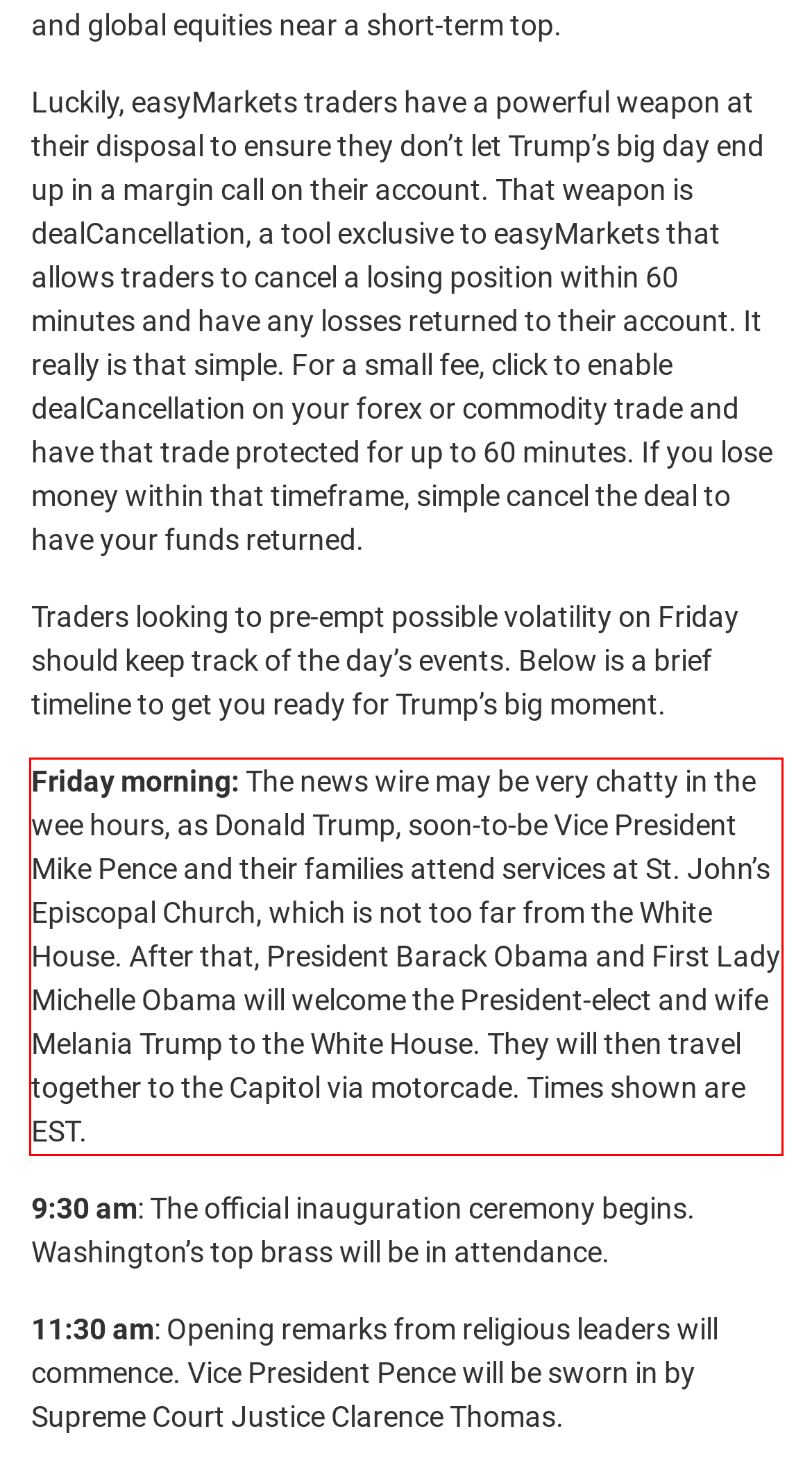Using the provided webpage screenshot, identify and read the text within the red rectangle bounding box.

Friday morning: The news wire may be very chatty in the wee hours, as Donald Trump, soon-to-be Vice President Mike Pence and their families attend services at St. John’s Episcopal Church, which is not too far from the White House. After that, President Barack Obama and First Lady Michelle Obama will welcome the President-elect and wife Melania Trump to the White House. They will then travel together to the Capitol via motorcade. Times shown are EST.